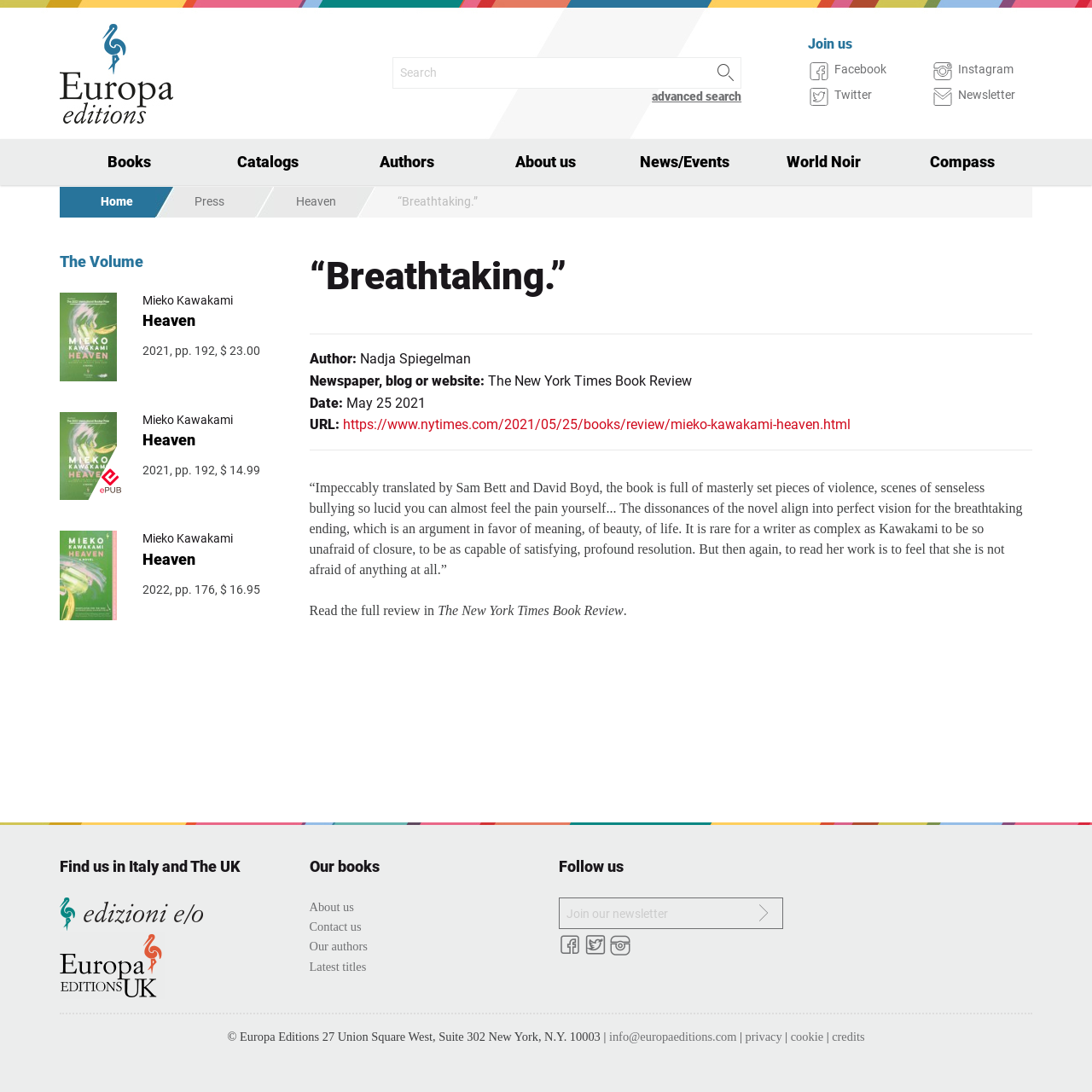What is the name of the book being reviewed?
Based on the image, answer the question with a single word or brief phrase.

Heaven